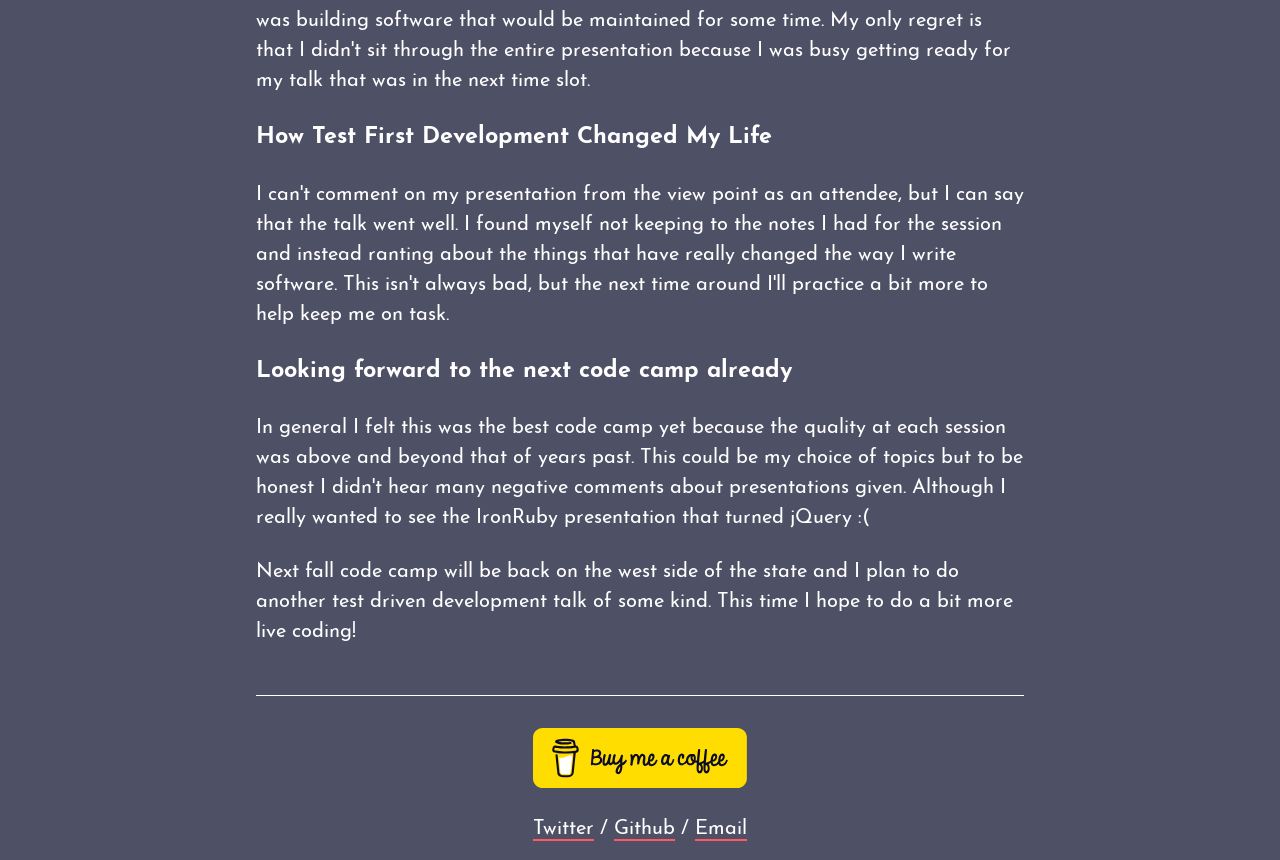Please specify the bounding box coordinates in the format (top-left x, top-left y, bottom-right x, bottom-right y), with all values as floating point numbers between 0 and 1. Identify the bounding box of the UI element described by: Github

[0.48, 0.952, 0.527, 0.978]